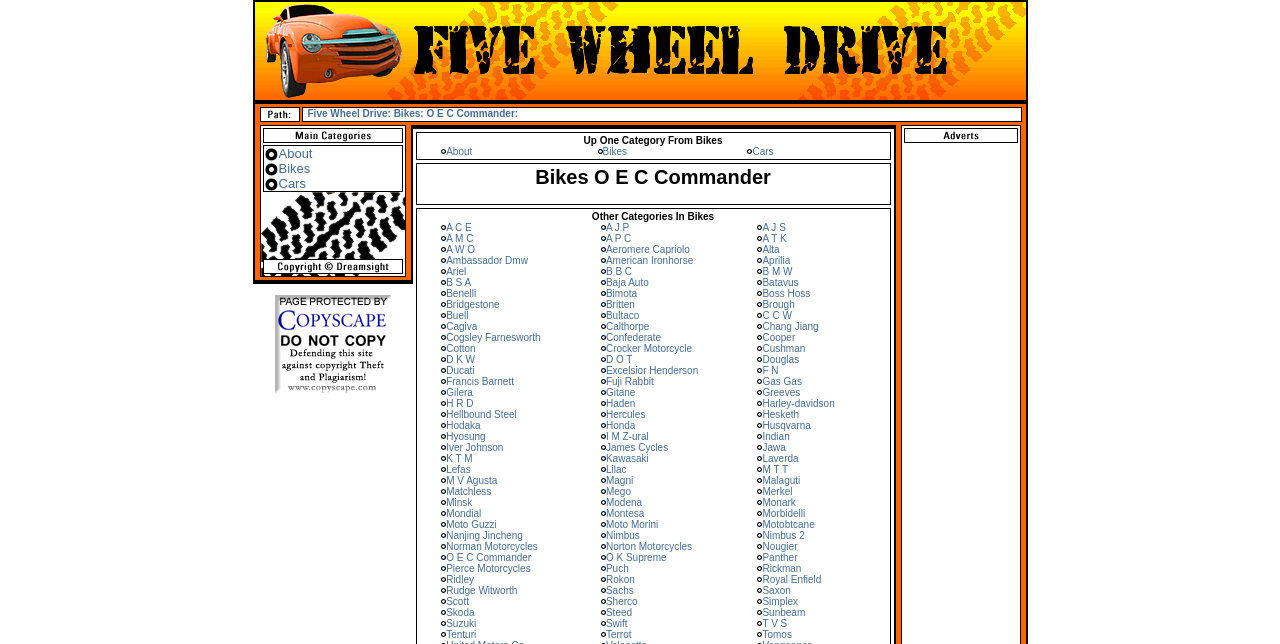Find the bounding box coordinates of the area to click in order to follow the instruction: "Click on the 'Bikes' link".

[0.218, 0.25, 0.242, 0.273]